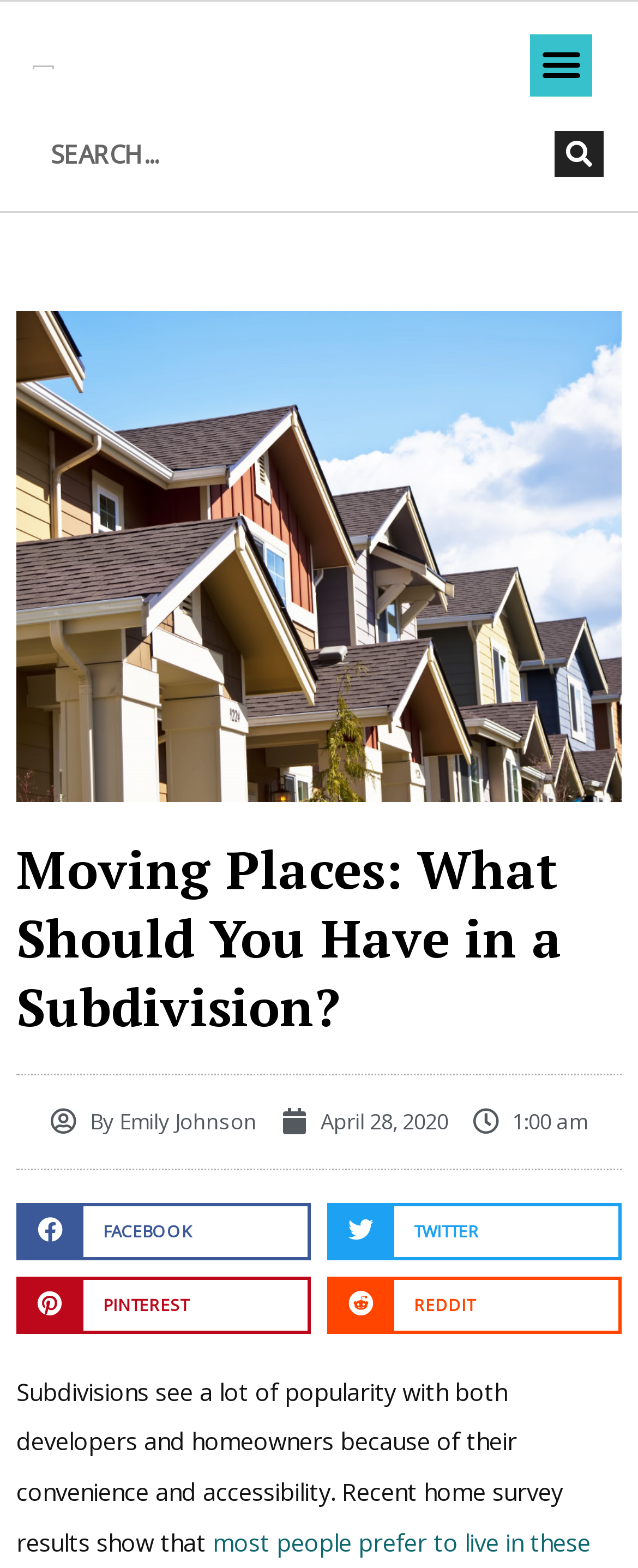What is the purpose of the buttons at the bottom of the article?
Please provide a single word or phrase based on the screenshot.

Share on social media